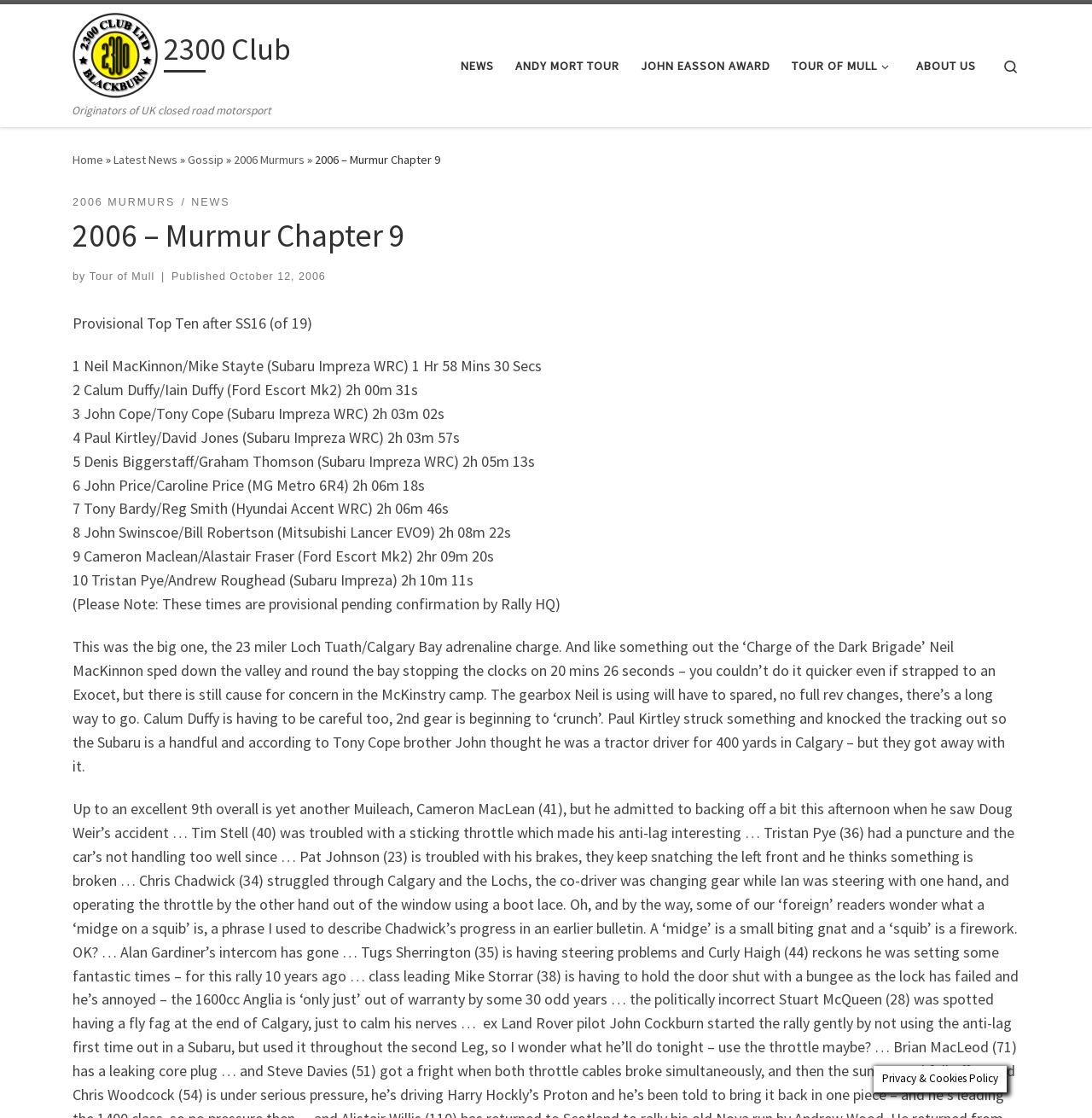Who is the leader after SS16?
Using the information presented in the image, please offer a detailed response to the question.

The provisional top ten after SS16 is listed on the webpage, and Neil MacKinnon is shown to be in first place with a time of 1 hour 58 minutes 30 seconds.